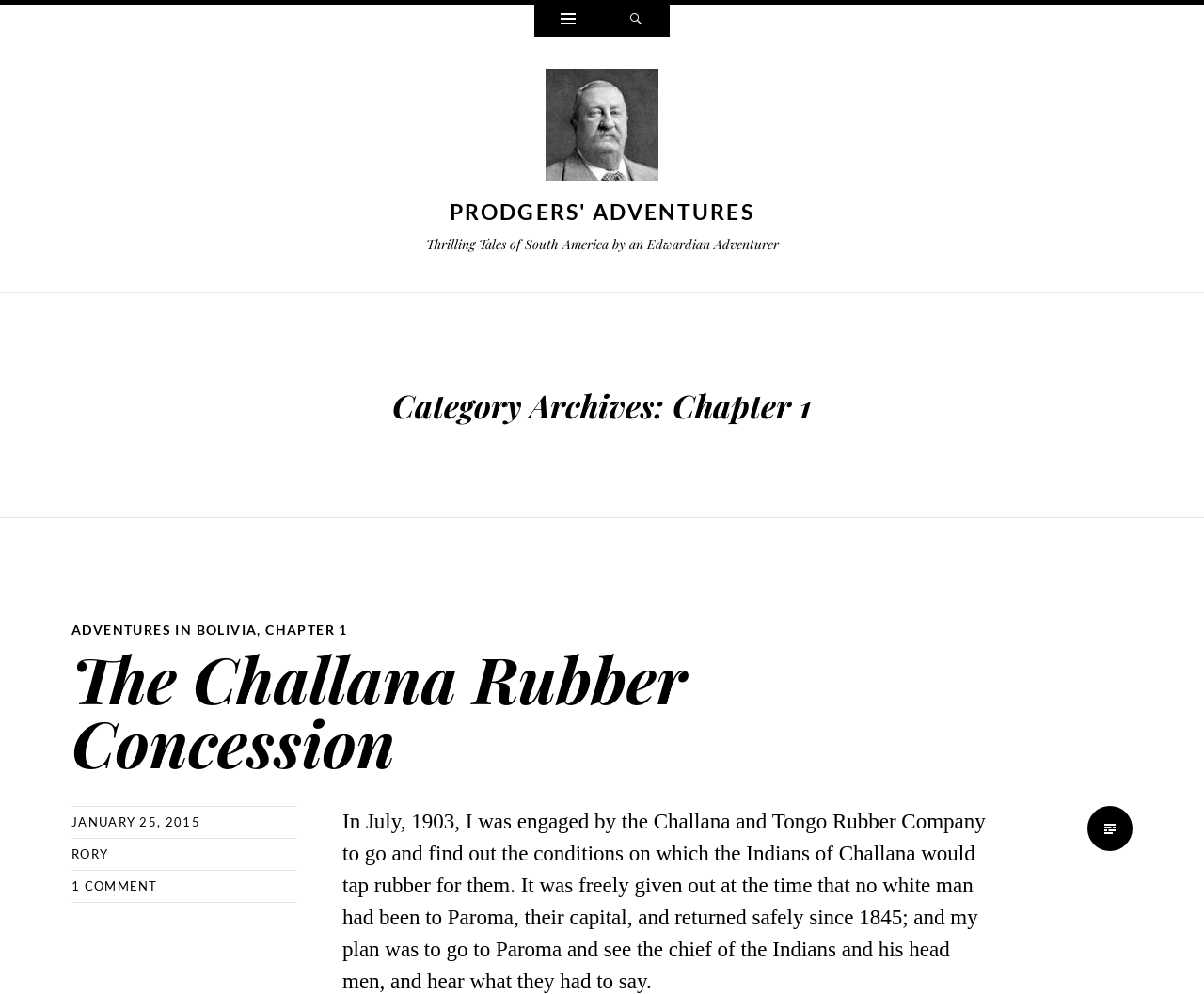What is the name of the adventurer?
Please respond to the question with a detailed and thorough explanation.

The name of the adventurer can be found in the heading 'PRODGERS' ADVENTURES' and also in the link 'Prodgers' Adventures' at the top of the page.